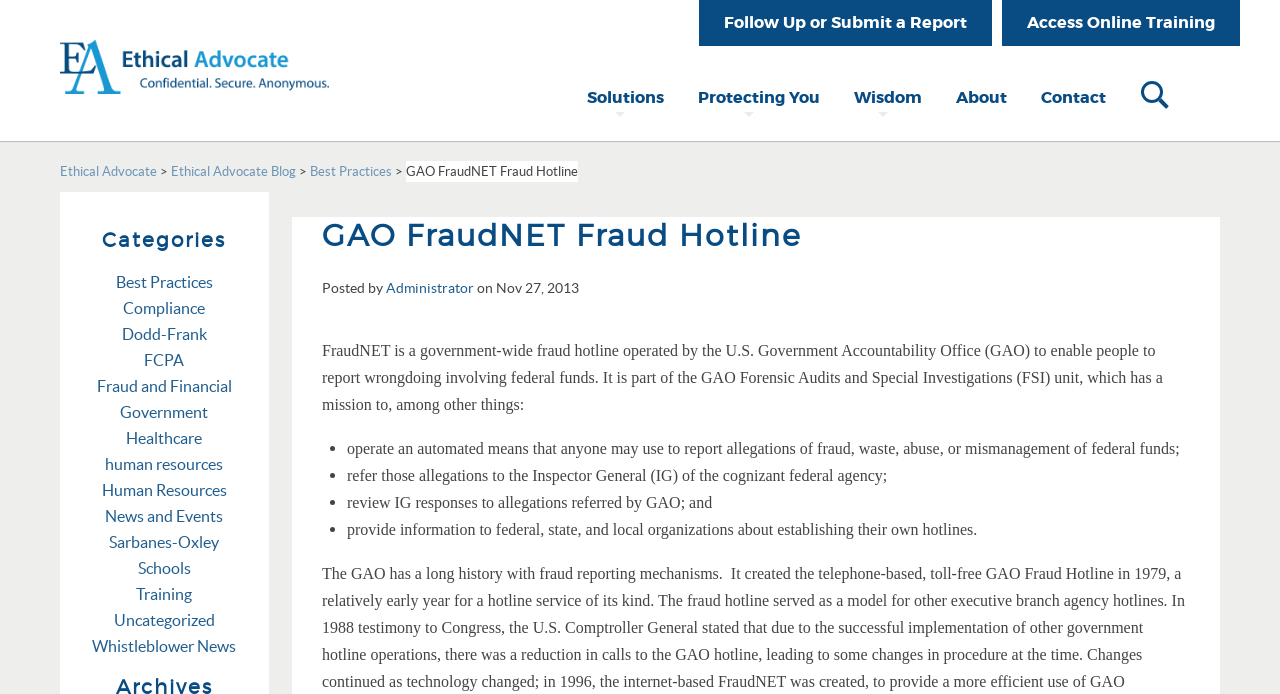What is the purpose of the FraudNET?
Look at the image and provide a short answer using one word or a phrase.

To report wrongdoing involving federal funds